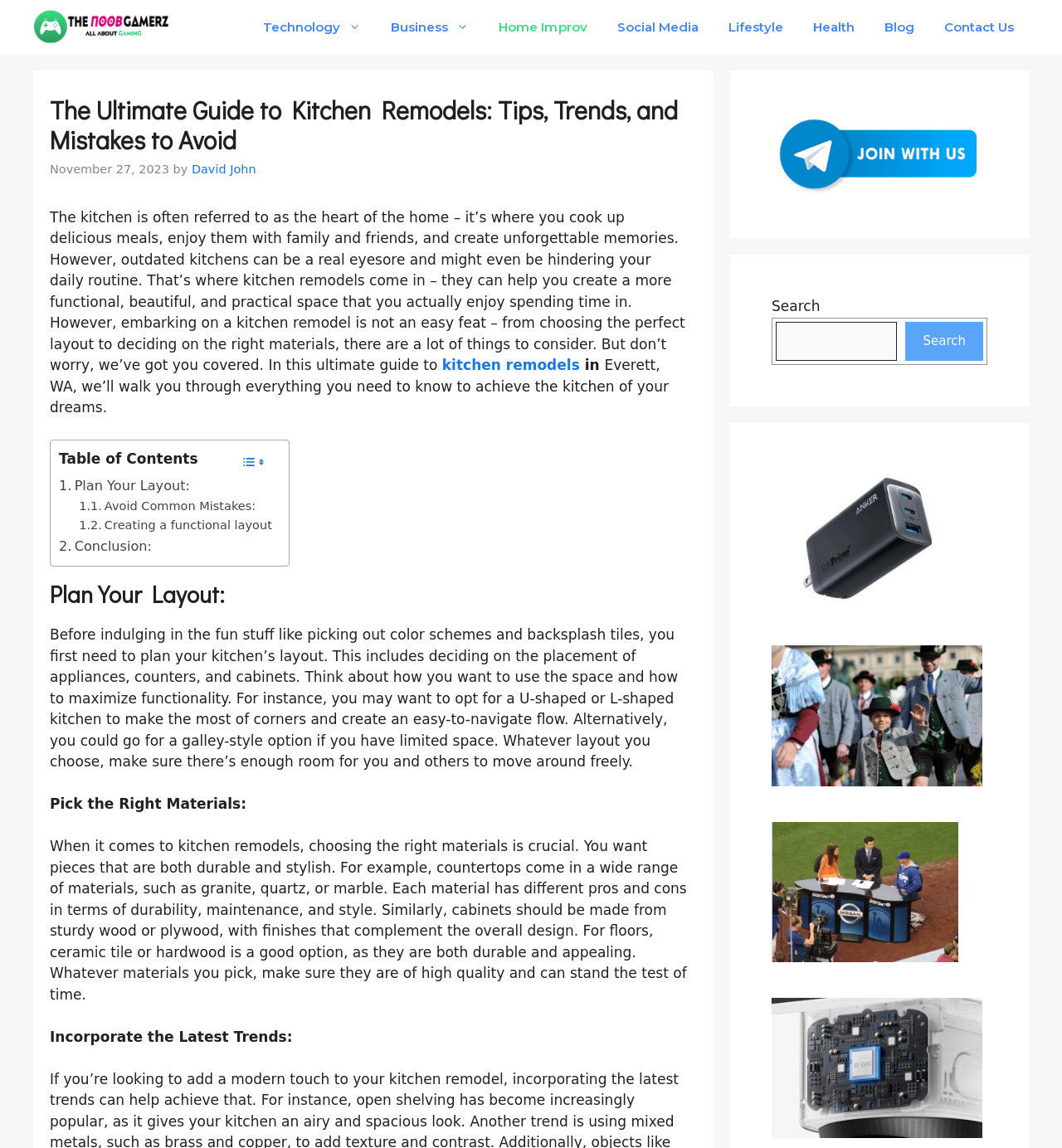Please give a succinct answer to the question in one word or phrase:
What is the purpose of a kitchen remodel?

To create a functional and beautiful space